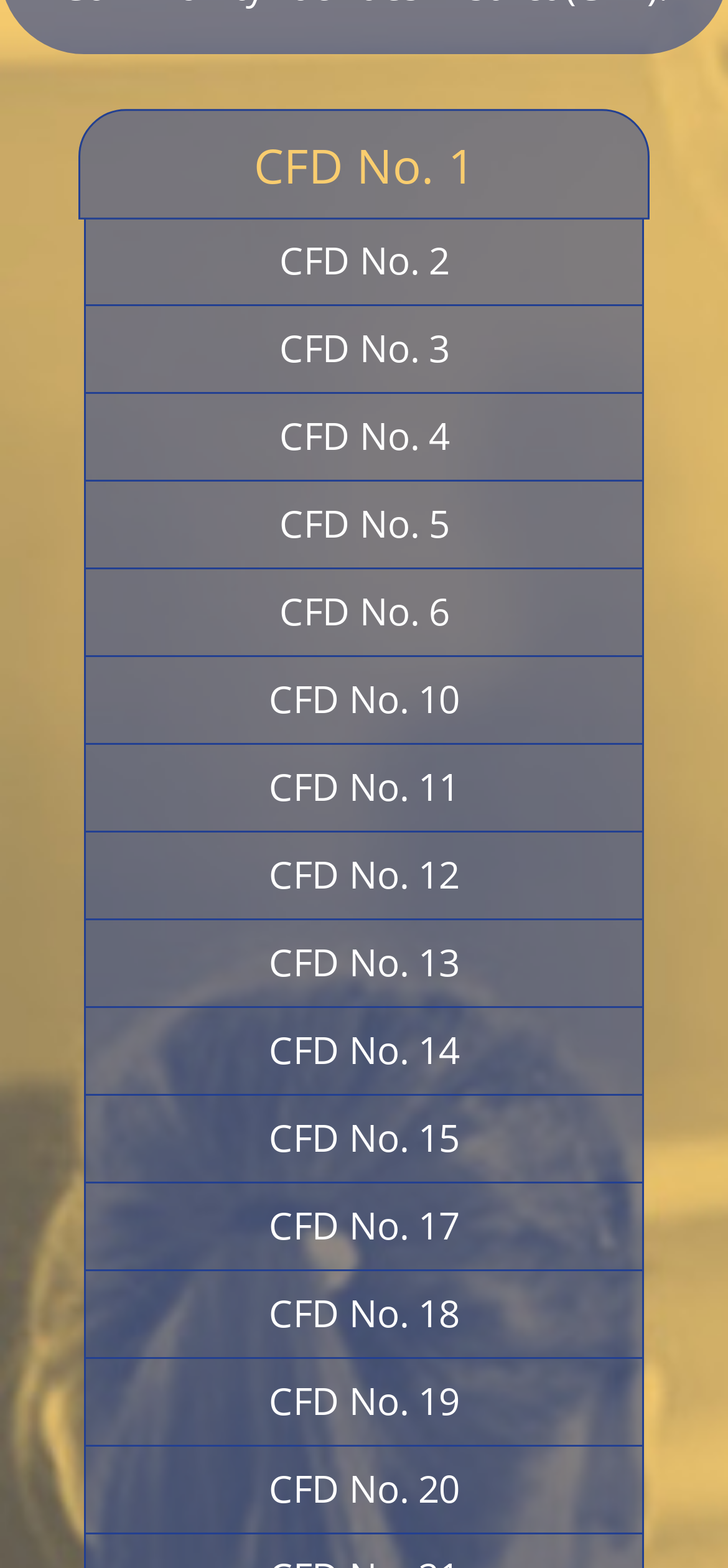Find the bounding box coordinates of the element to click in order to complete the given instruction: "choose CFD No. 15."

[0.115, 0.699, 0.885, 0.755]